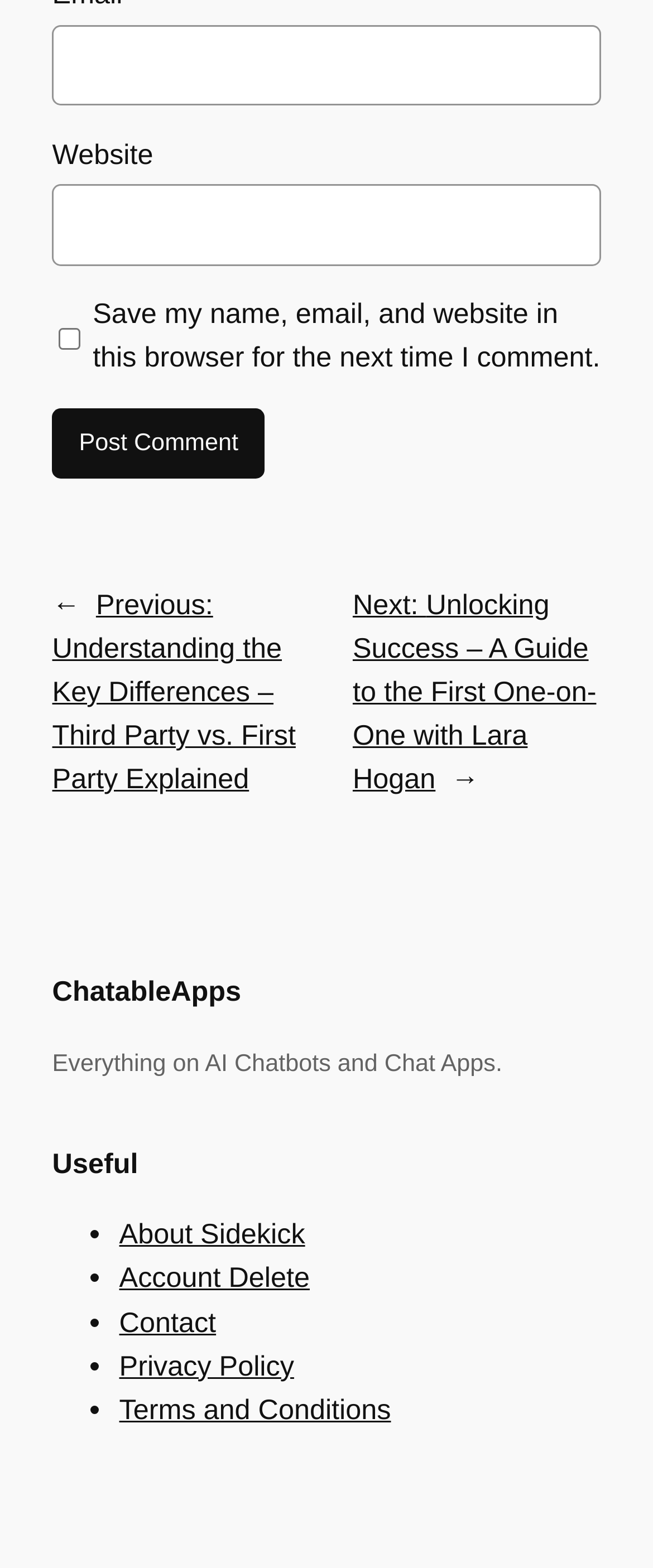Identify the bounding box coordinates for the element that needs to be clicked to fulfill this instruction: "Learn about ChatableApps". Provide the coordinates in the format of four float numbers between 0 and 1: [left, top, right, bottom].

[0.08, 0.622, 0.369, 0.643]